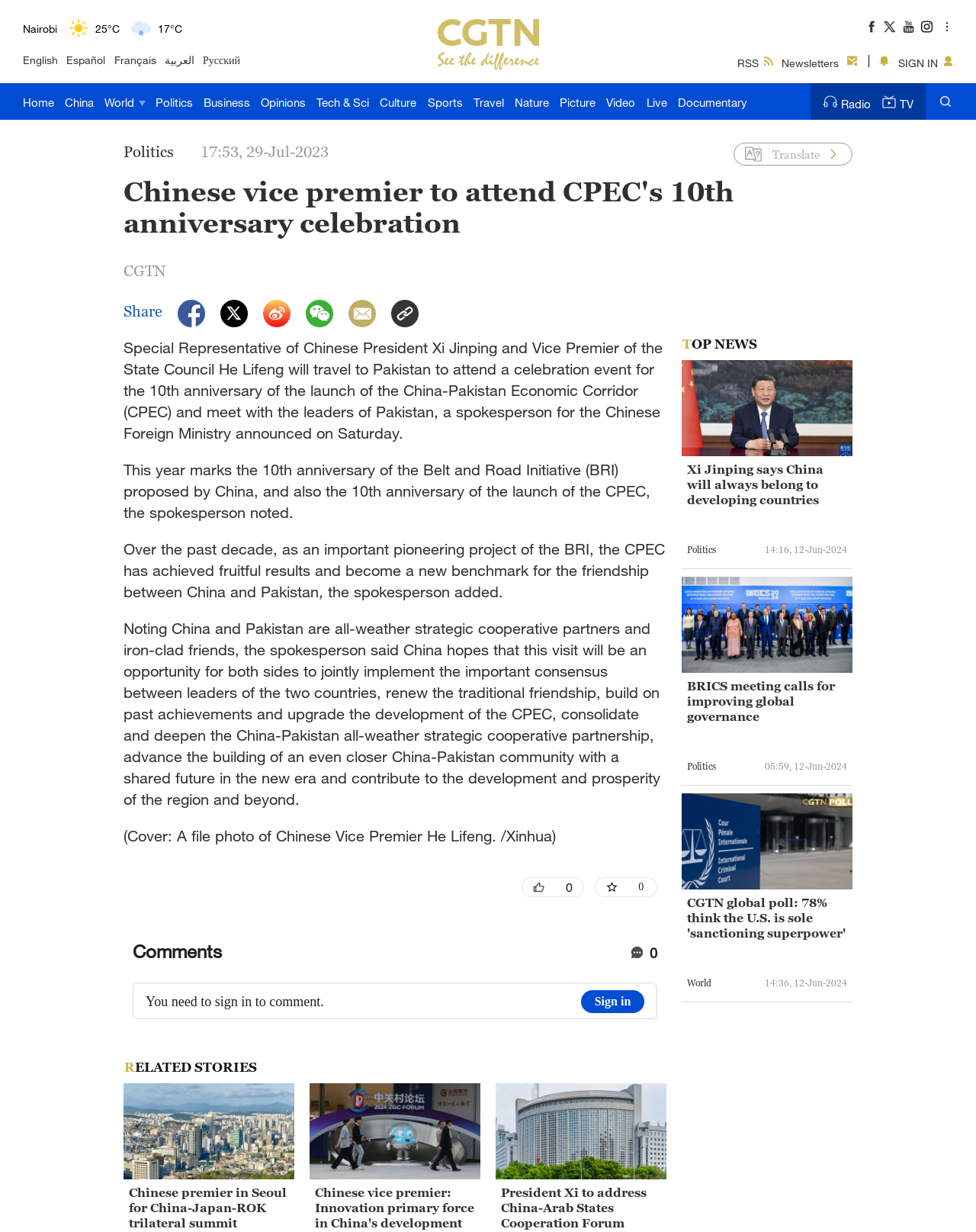What is the time of the news article?
Look at the image and provide a detailed response to the question.

I found the time of the news article by looking at the timestamp provided below the article title. The timestamp indicates that the article was published at 17:53 on 29th July 2023.